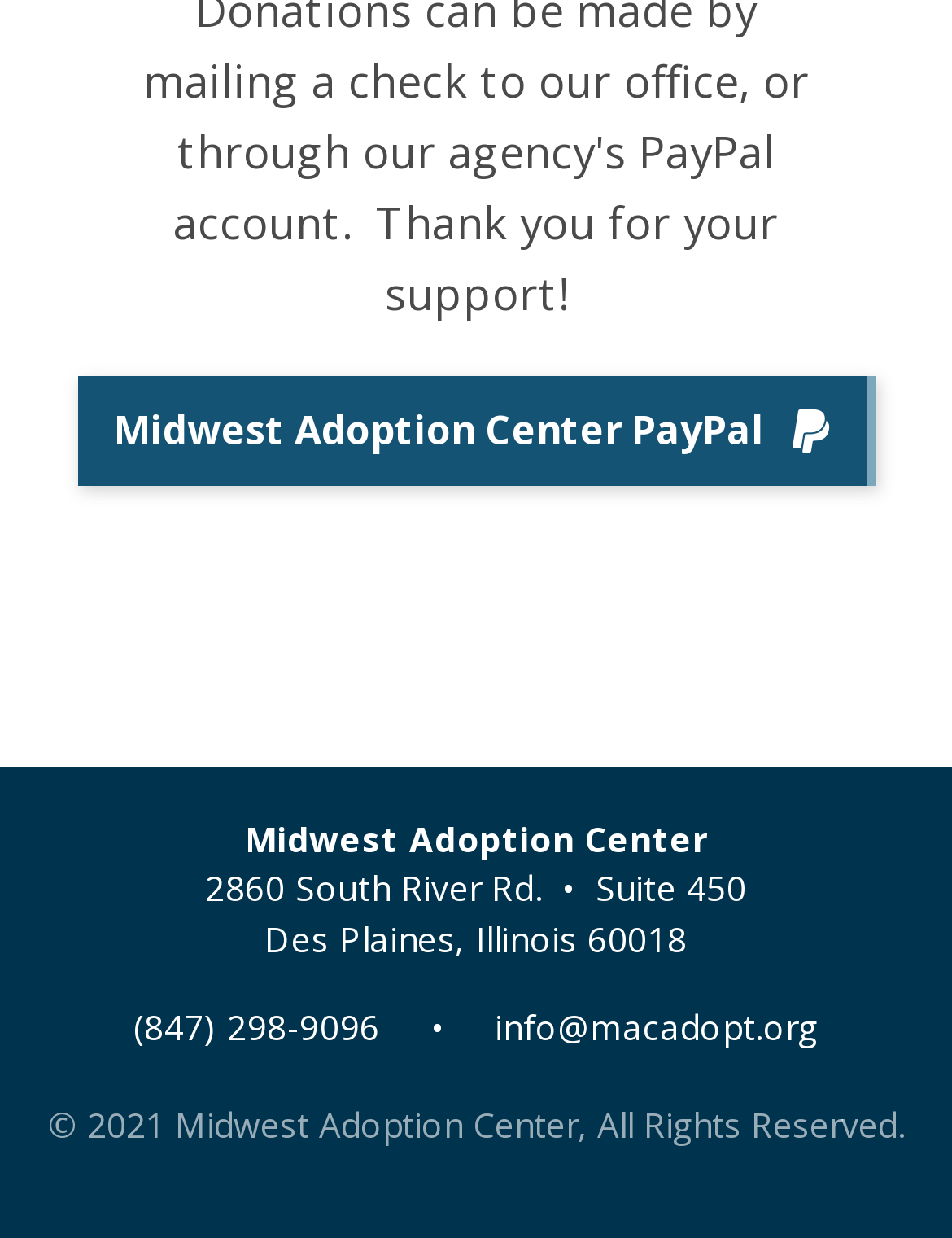What is the copyright year of Midwest Adoption Center?
Answer the question using a single word or phrase, according to the image.

2021